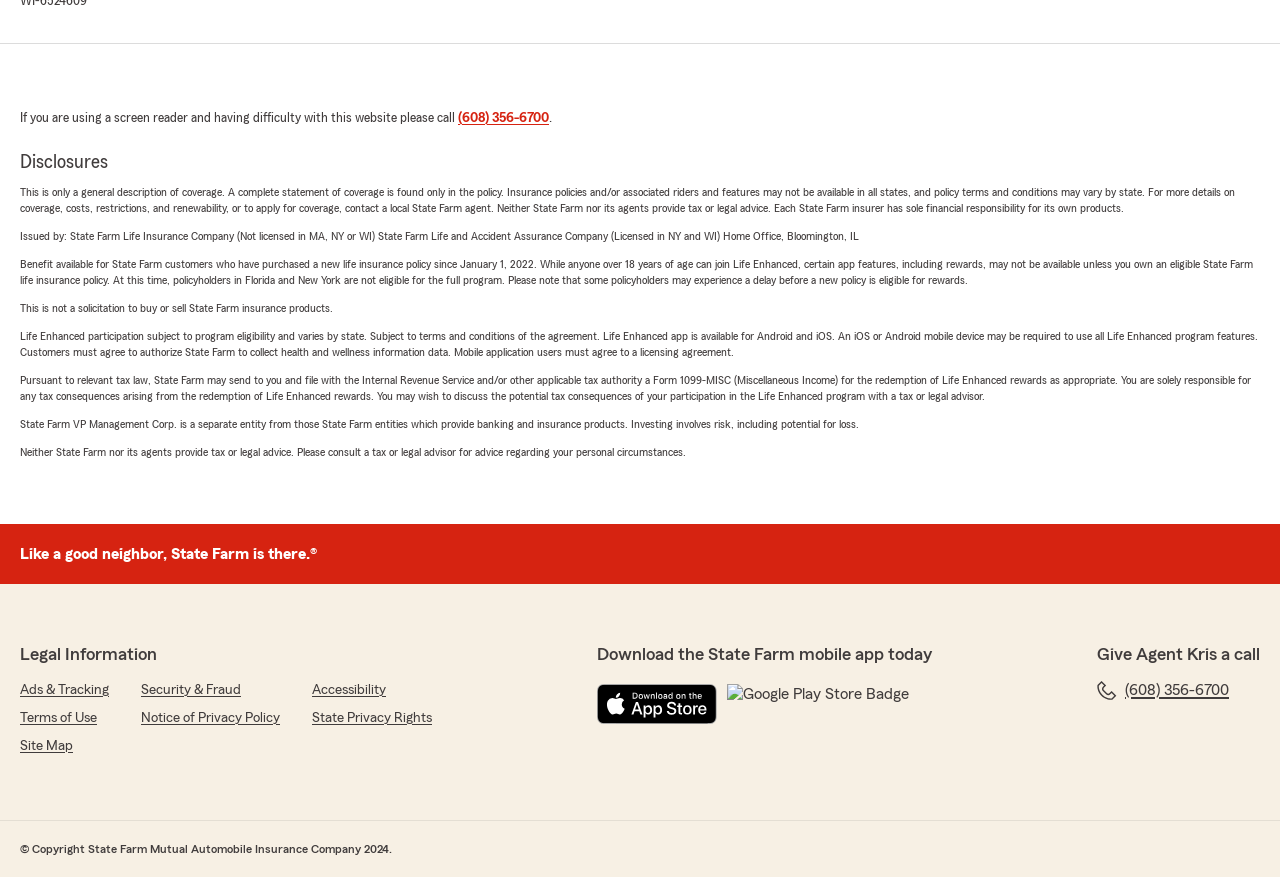Determine the bounding box for the described HTML element: "Accessibility". Ensure the coordinates are four float numbers between 0 and 1 in the format [left, top, right, bottom].

[0.244, 0.775, 0.302, 0.798]